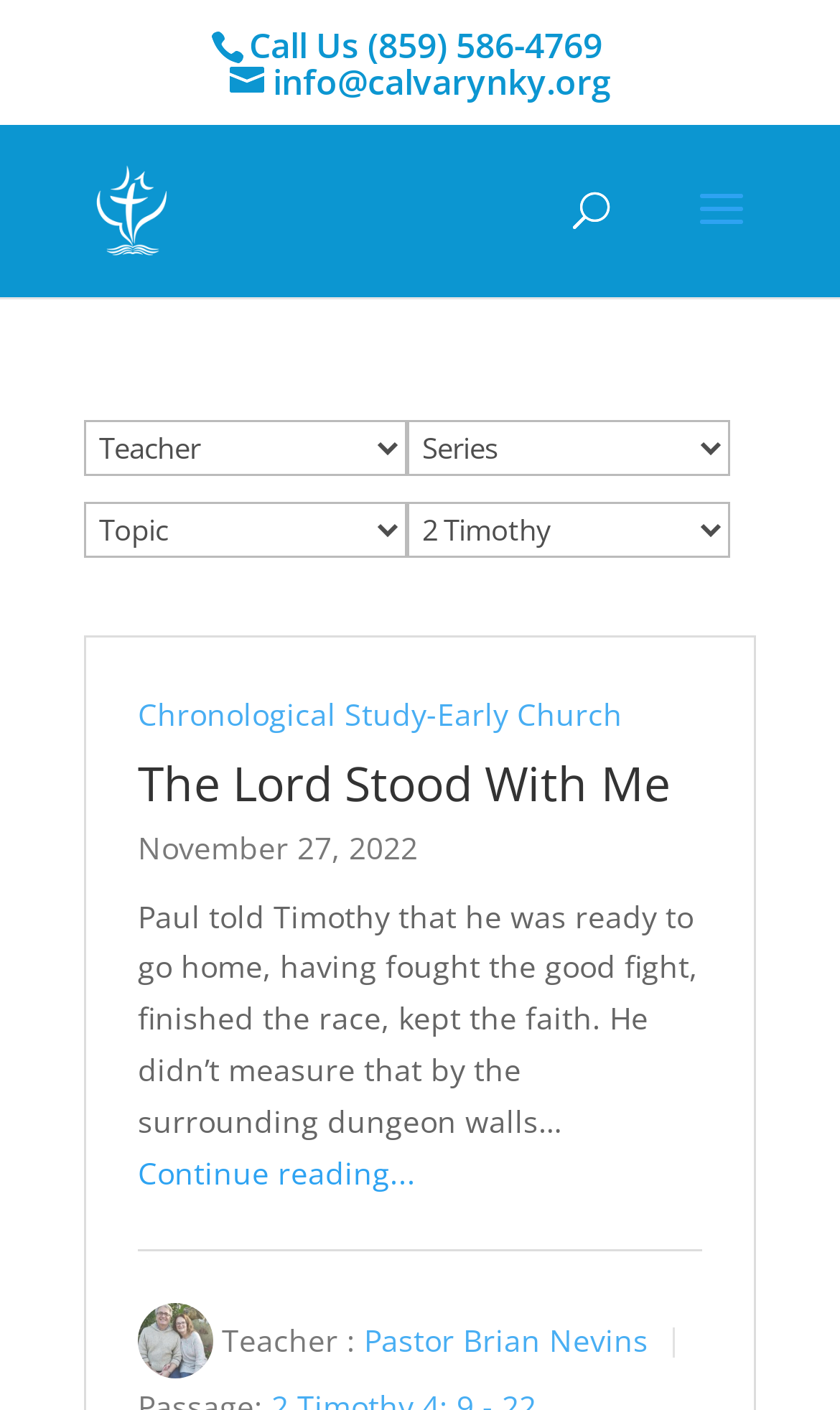Identify the bounding box coordinates of the section to be clicked to complete the task described by the following instruction: "Call the church". The coordinates should be four float numbers between 0 and 1, formatted as [left, top, right, bottom].

[0.296, 0.015, 0.717, 0.049]